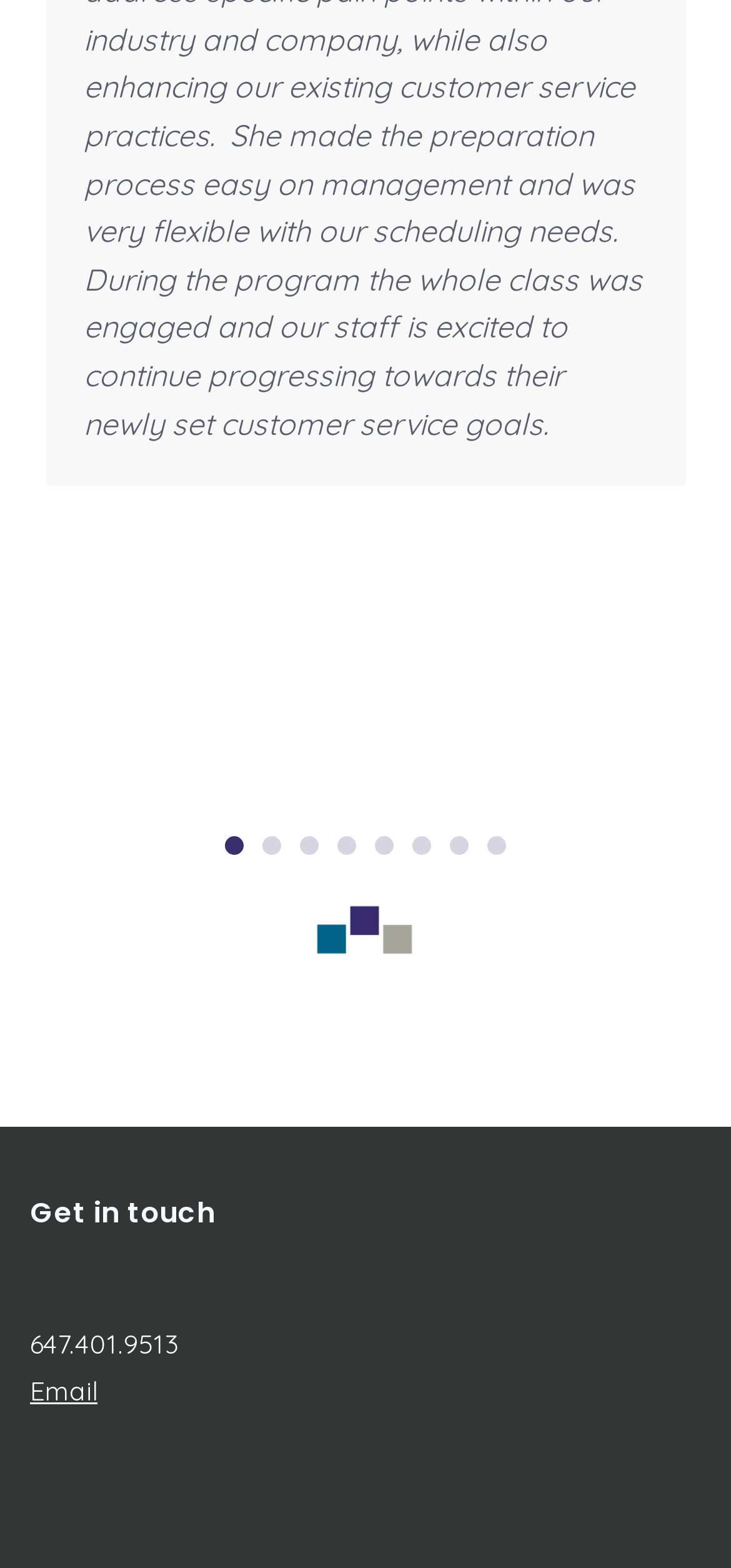Find and provide the bounding box coordinates for the UI element described here: "aria-label="Go to slide 7"". The coordinates should be given as four float numbers between 0 and 1: [left, top, right, bottom].

[0.615, 0.534, 0.641, 0.546]